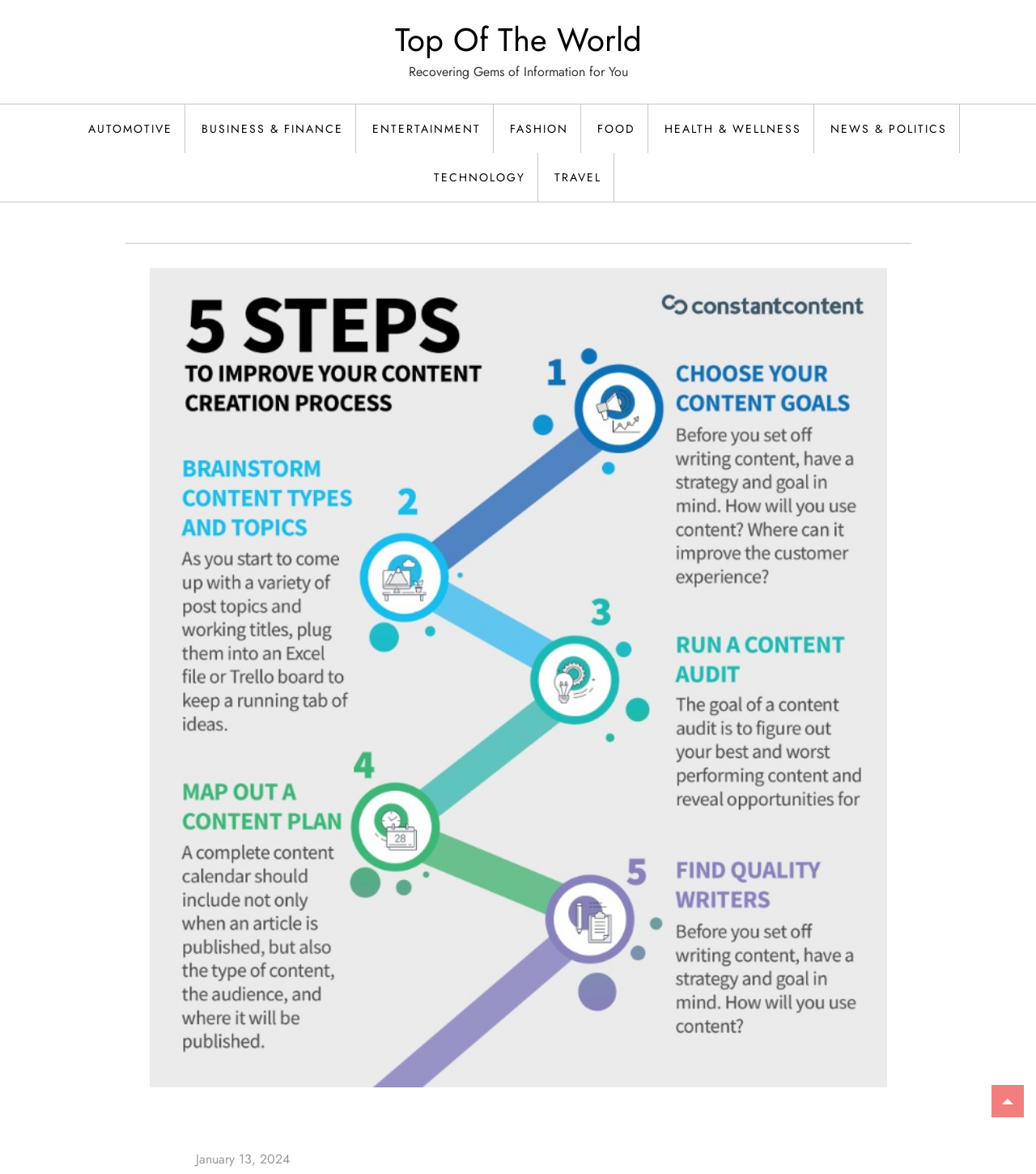Please determine the bounding box coordinates of the element to click in order to execute the following instruction: "Visit Top Of The World". The coordinates should be four float numbers between 0 and 1, specified as [left, top, right, bottom].

[0.381, 0.014, 0.619, 0.054]